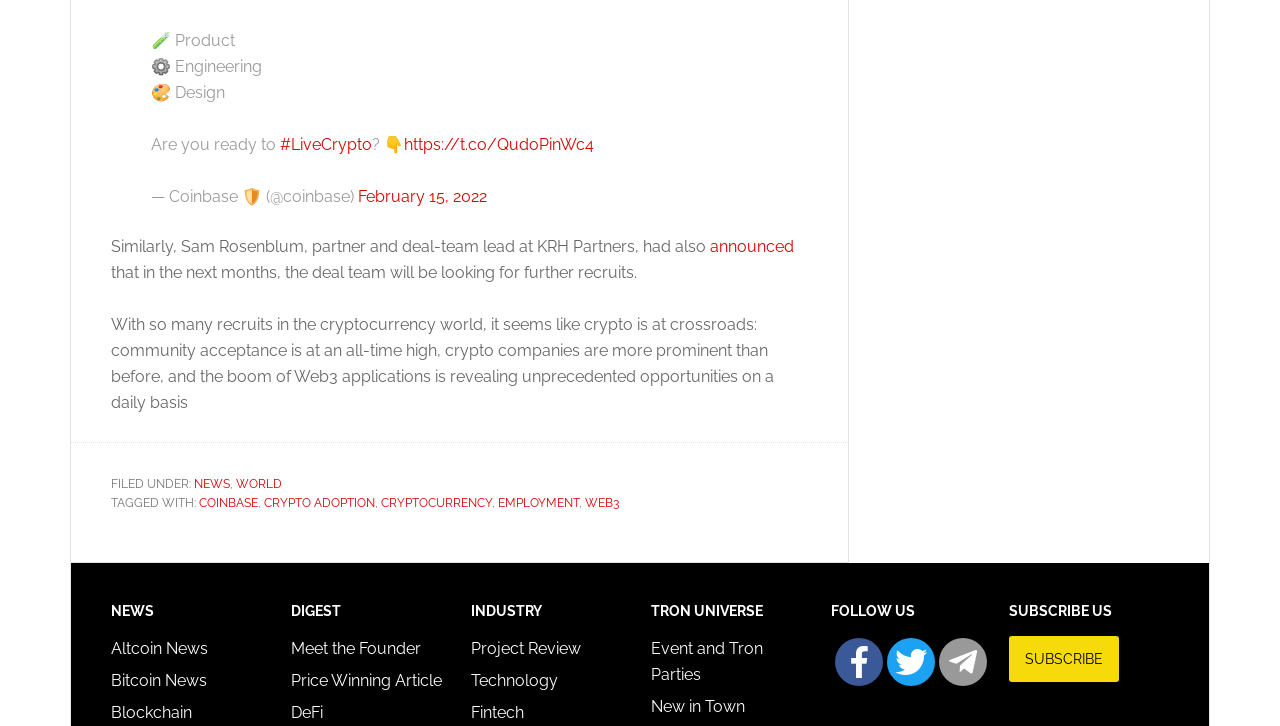Highlight the bounding box coordinates of the element you need to click to perform the following instruction: "Click on the 'LiveCrypto' link."

[0.219, 0.186, 0.291, 0.212]